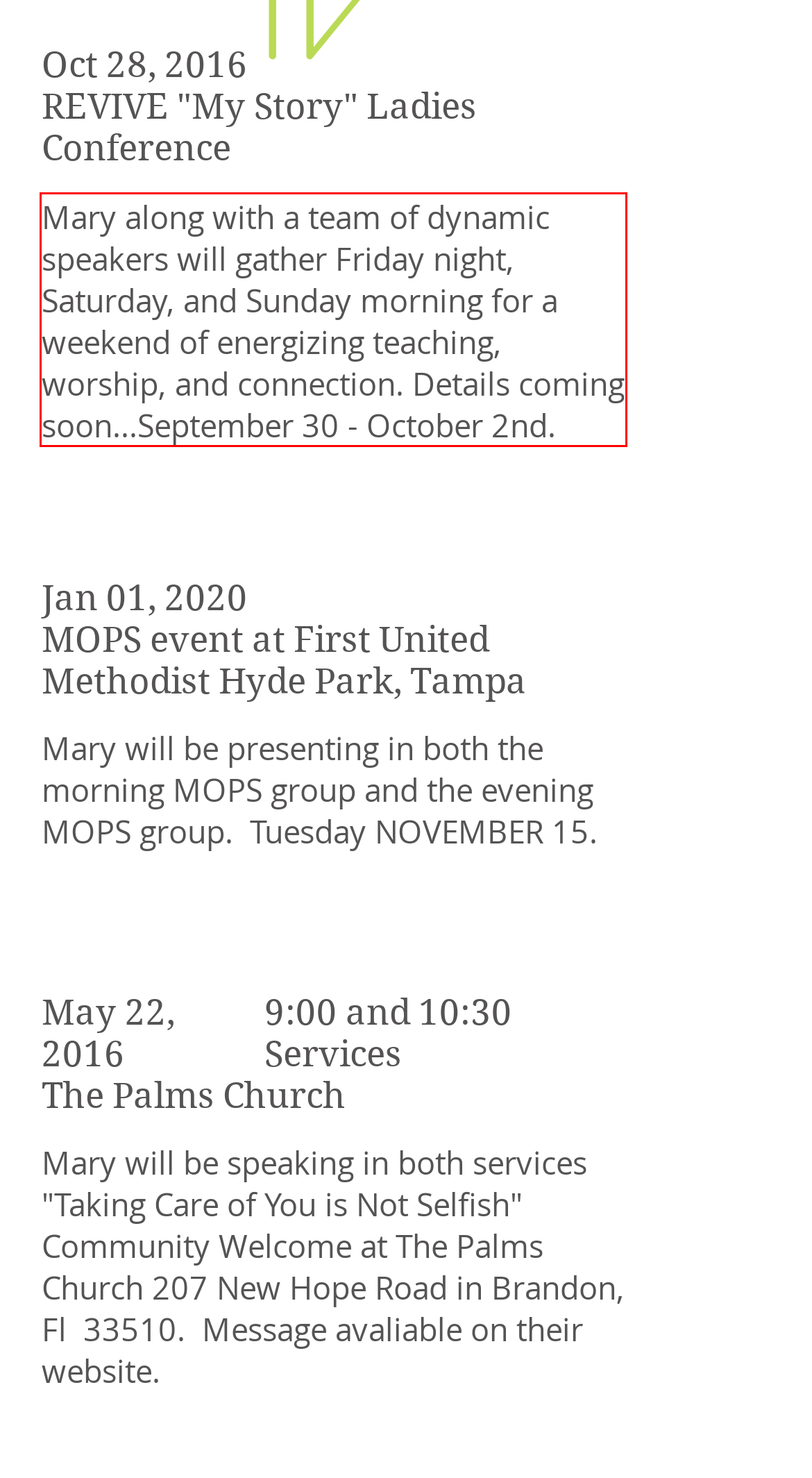You have a screenshot of a webpage with a red bounding box. Identify and extract the text content located inside the red bounding box.

Mary along with a team of dynamic speakers will gather Friday night, Saturday, and Sunday morning for a weekend of energizing teaching, worship, and connection. Details coming soon...September 30 - October 2nd.